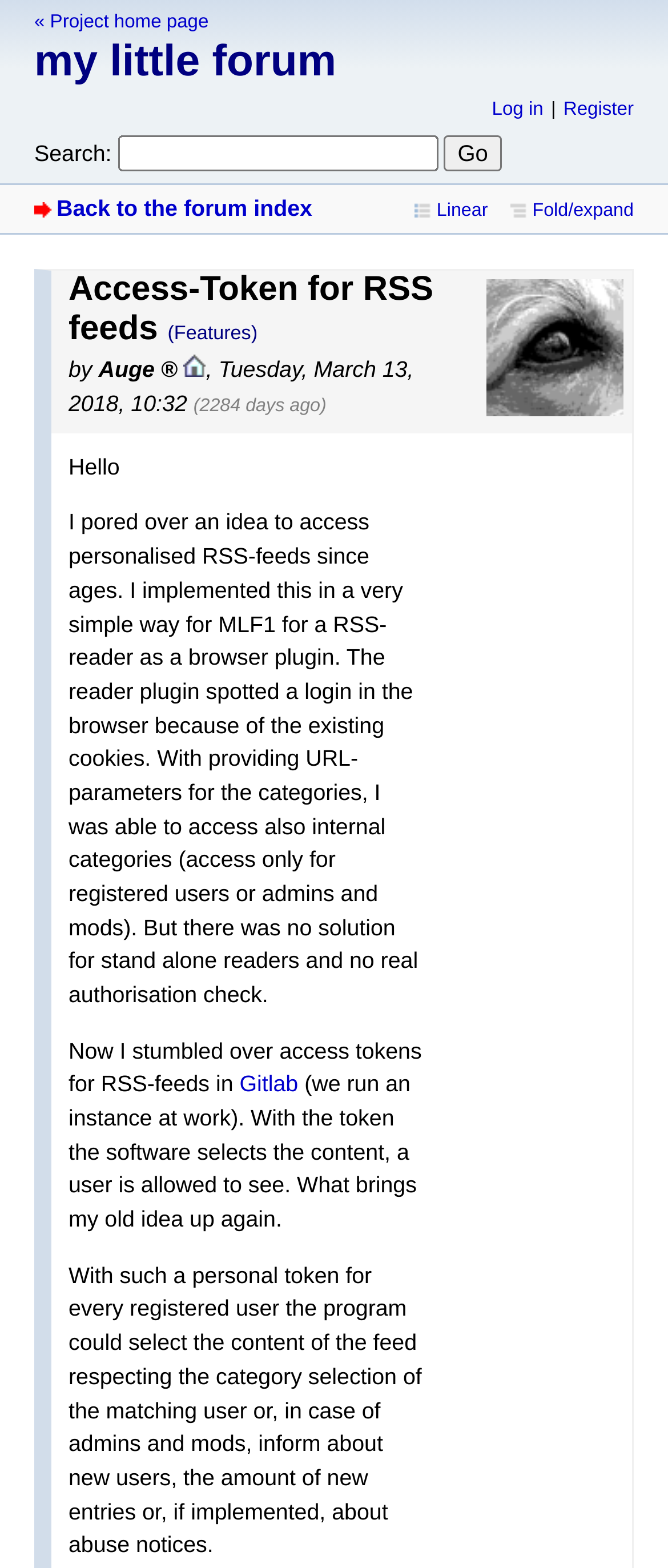Provide the bounding box coordinates of the section that needs to be clicked to accomplish the following instruction: "go to the forum index."

[0.051, 0.124, 0.468, 0.14]